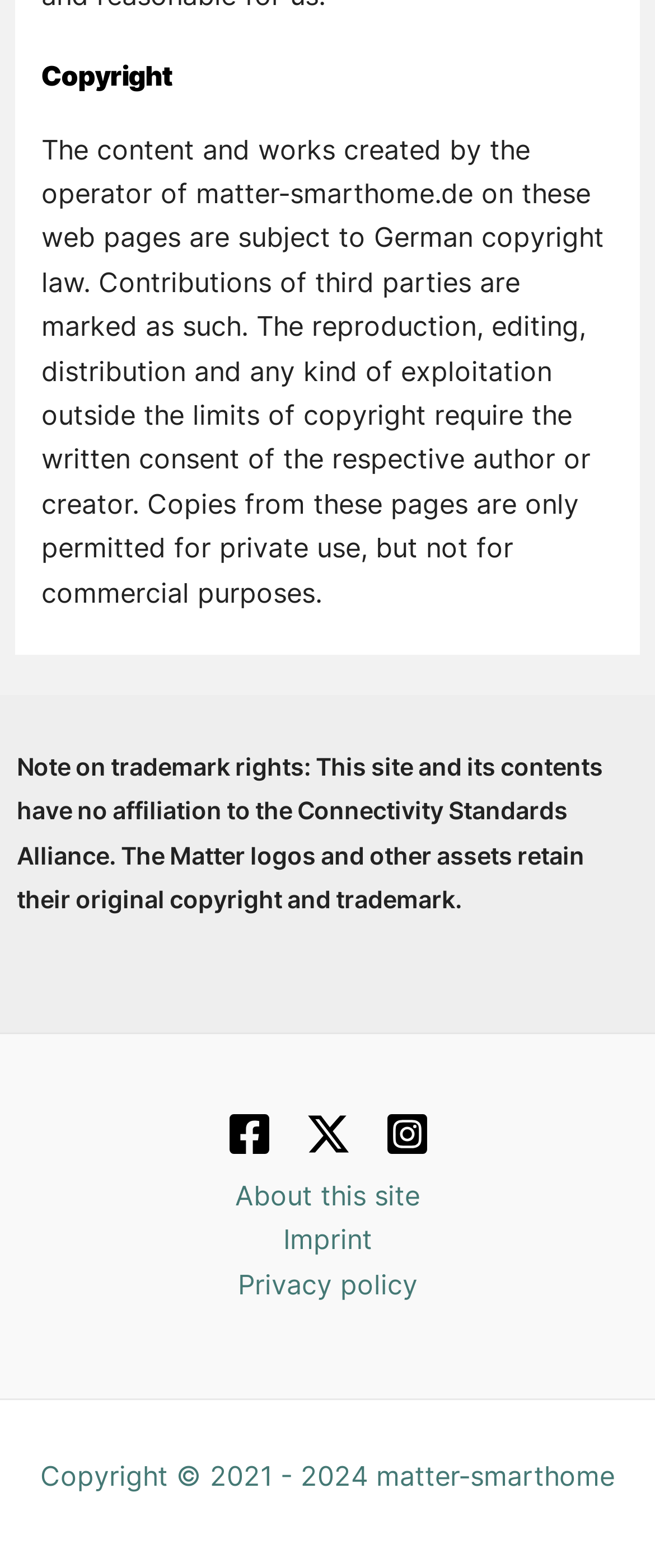What is the year range of the copyright?
Based on the image, give a one-word or short phrase answer.

2021 - 2024